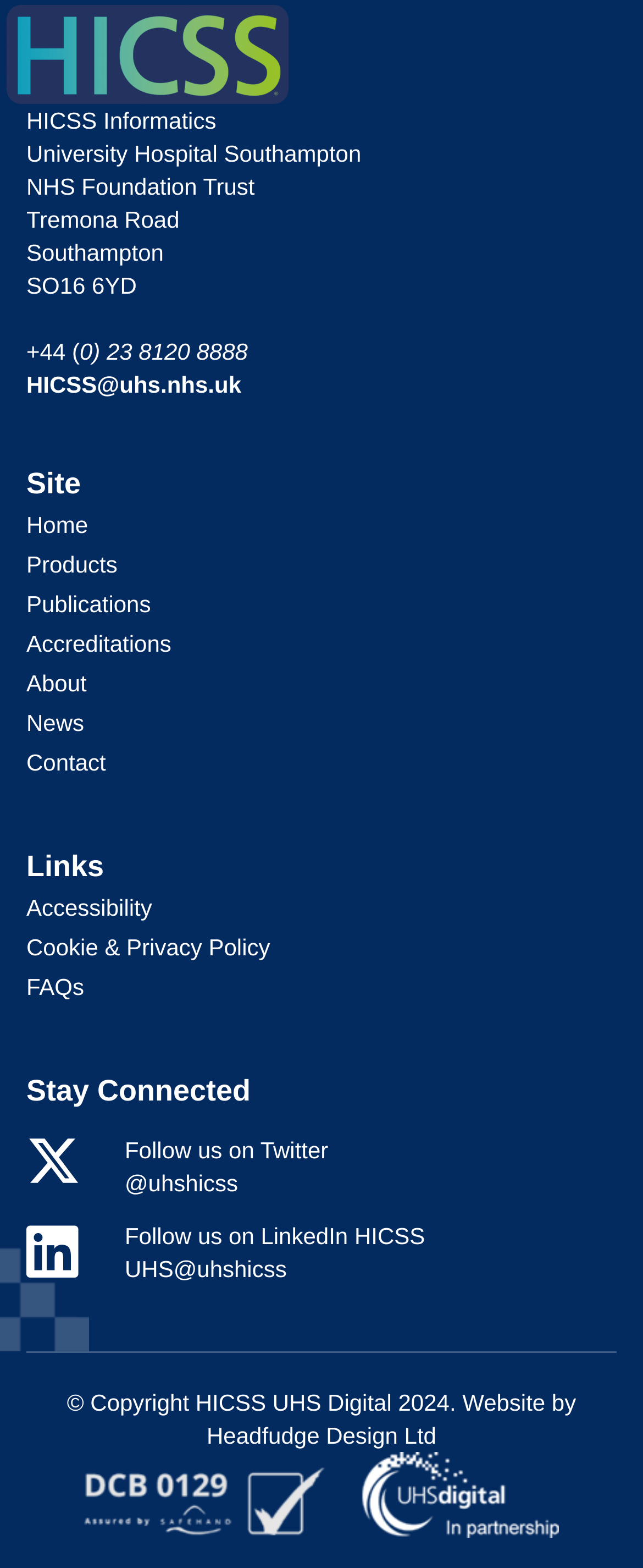Find and specify the bounding box coordinates that correspond to the clickable region for the instruction: "Visit Headfudge Design Ltd website".

[0.321, 0.907, 0.679, 0.924]